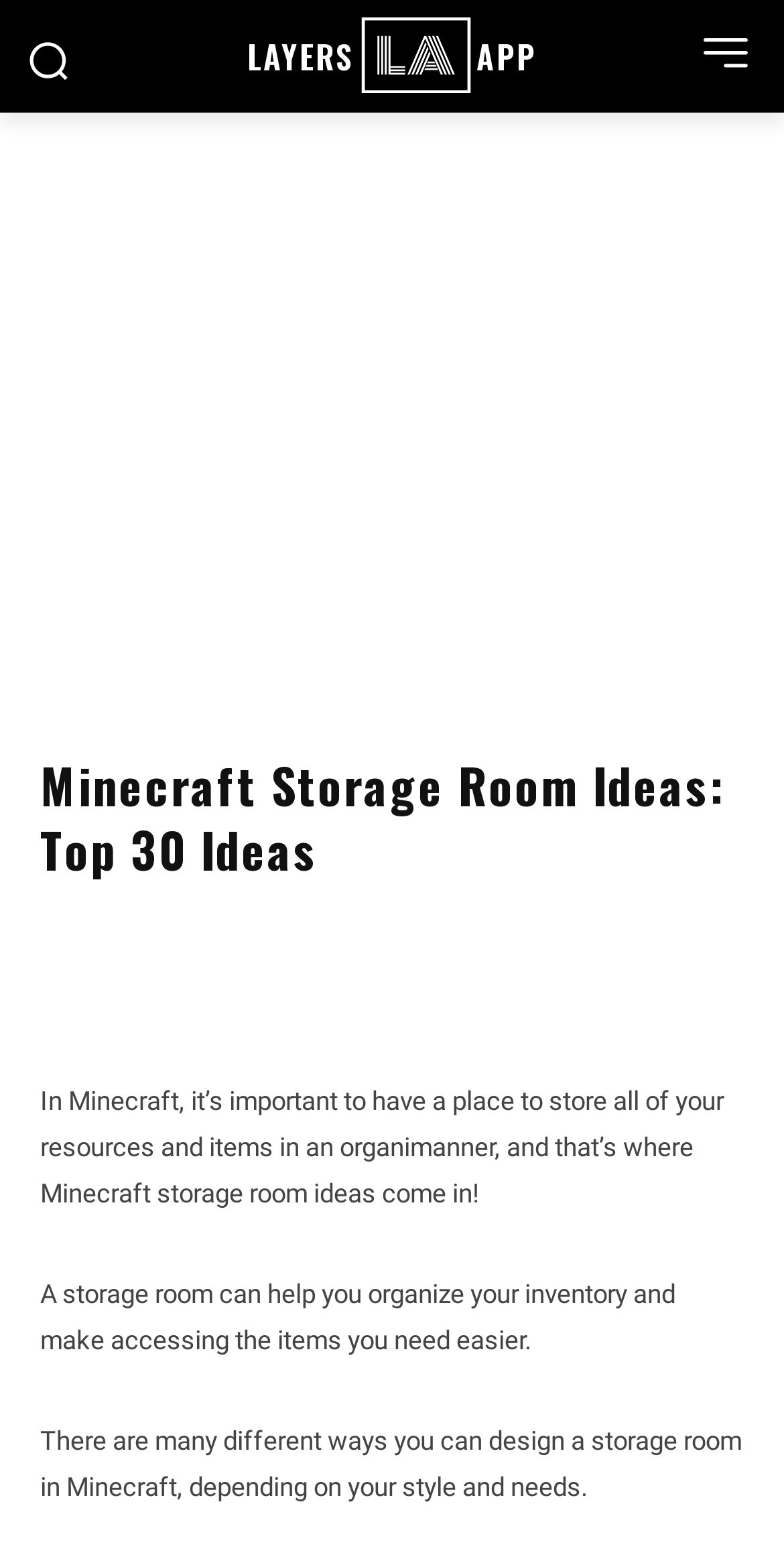Construct a comprehensive caption that outlines the webpage's structure and content.

The webpage is about Minecraft storage room ideas, with a prominent image of Minecraft storage room at the top, taking up most of the width of the page. Above this image, there is a logo of the Layers App on the top left, accompanied by a smaller image on the top right. 

Below the Minecraft storage room image, there is a heading that reads "Minecraft Storage Room Ideas: Top 30 Ideas". Underneath the heading, there are three social media links, namely Facebook, Twitter, and another unidentified platform, aligned horizontally.

The main content of the webpage starts with a paragraph of text that explains the importance of having a storage room in Minecraft to organize resources and items. This is followed by two more paragraphs of text, which discuss the benefits of a storage room, such as easier access to items, and the various design options available depending on personal style and needs.